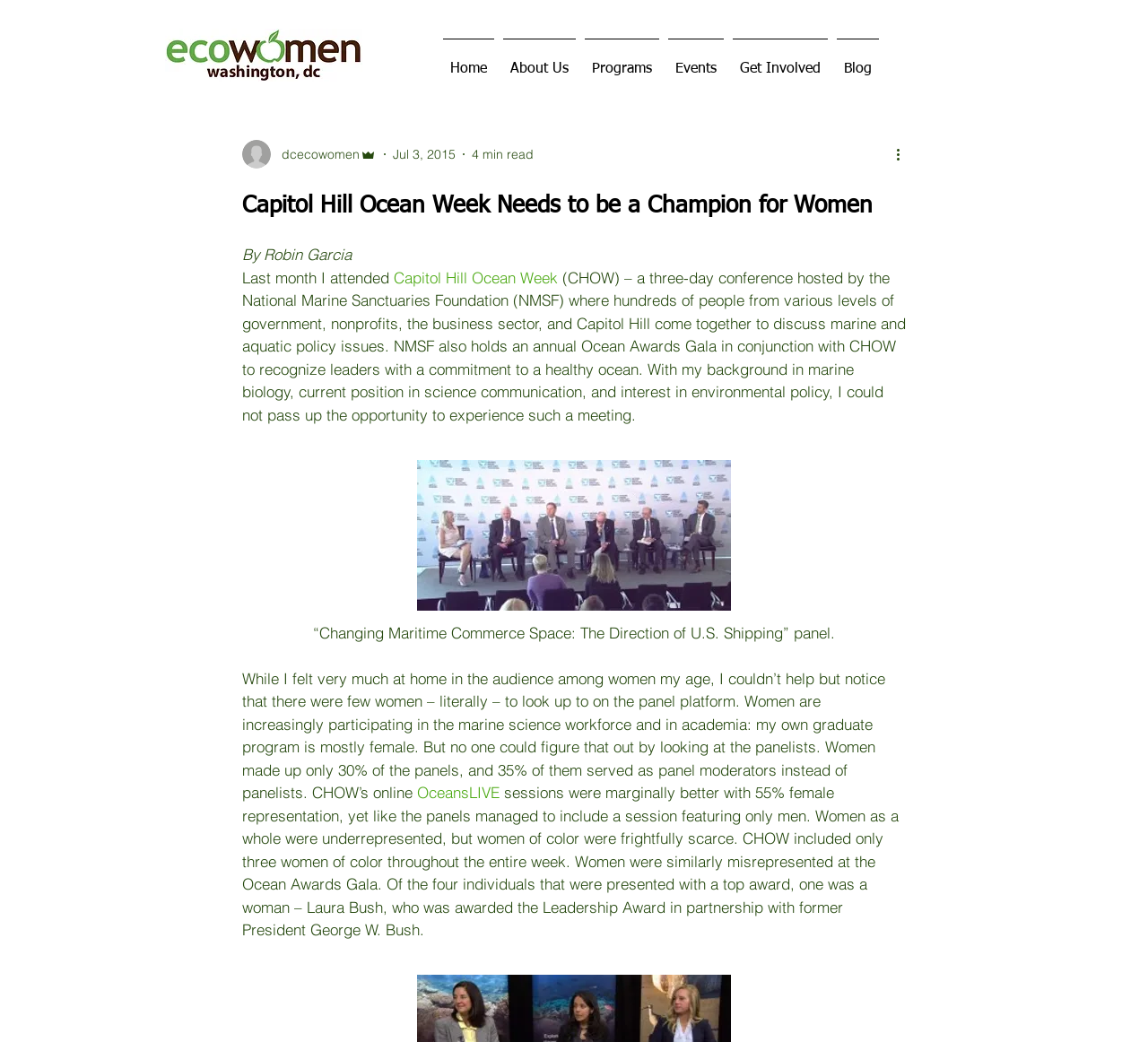Offer a detailed explanation of the webpage layout and contents.

The webpage is about an article titled "Capitol Hill Ocean Week Needs to be a Champion for Women" written by Robin Garcia. At the top left corner, there is a logo image of "chapterlogo-dc-03.jpg". Below the logo, there is a navigation menu with links to "Home", "About Us", "Programs", "Events", "Get Involved", and "Blog". 

The article starts with a heading "Capitol Hill Ocean Week Needs to be a Champion for Women" followed by the author's name "By Robin Garcia" and a brief introduction about attending Capitol Hill Ocean Week (CHOW) conference. The introduction is followed by a long paragraph describing the conference and the author's background.

On the right side of the article, there is a section with the writer's picture, a generic image "dcecowomen", and an "Admin" image. Below this section, there is a generic text "Jul 3, 2015" and "4 min read". 

The article continues with a discussion about the lack of women representation at the conference, specifically on the panels and as moderators. There is a button "More actions" on the top right corner of the article. 

The article also mentions a panel discussion "Changing Maritime Commerce Space: The Direction of U.S. Shipping" with an associated image. The article concludes with a discussion about the underrepresentation of women, especially women of color, at the conference and the Ocean Awards Gala.